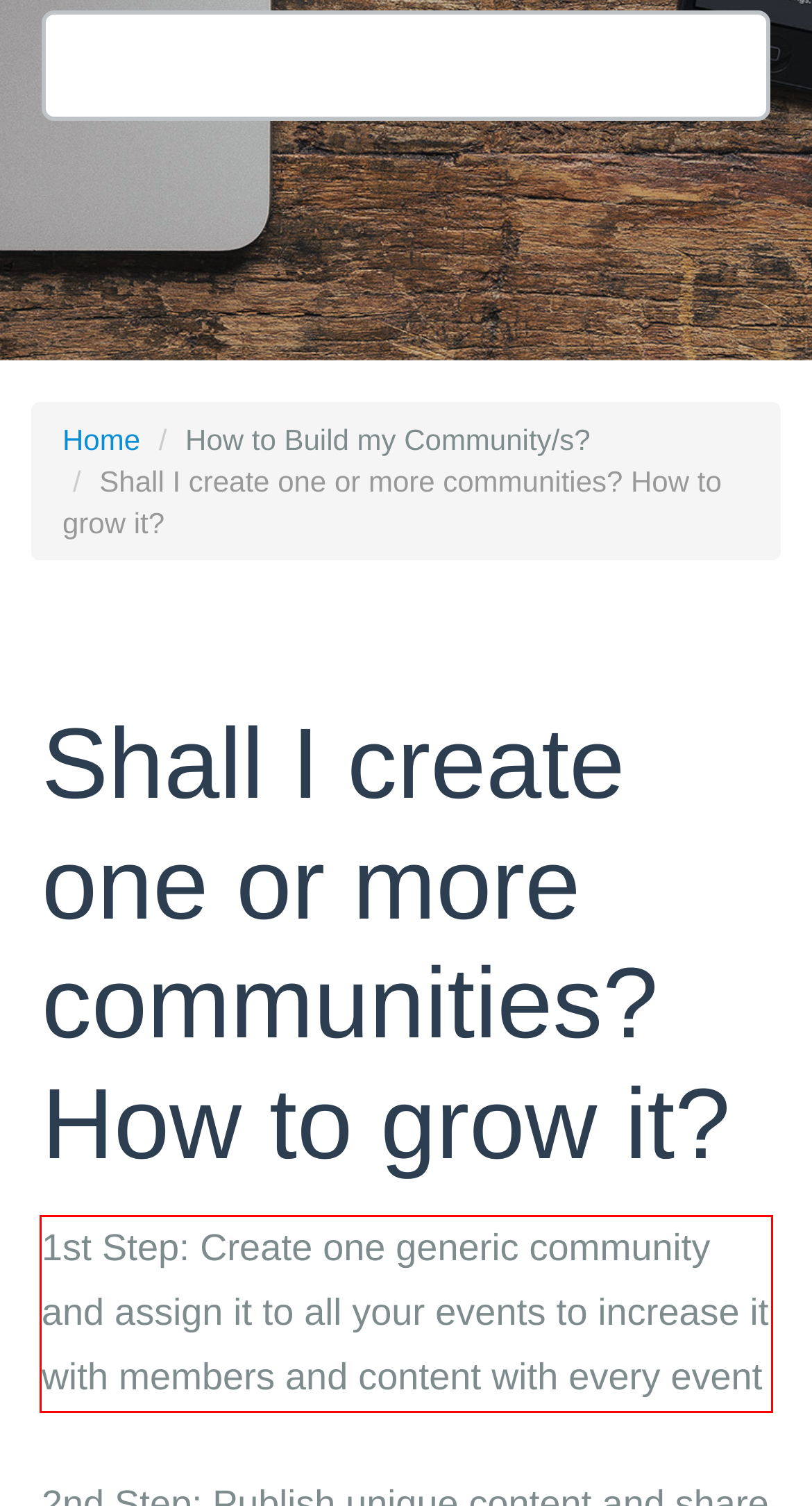You have a screenshot of a webpage with a red bounding box. Use OCR to generate the text contained within this red rectangle.

1st Step: Create one generic community and assign it to all your events to increase it with members and content with every event